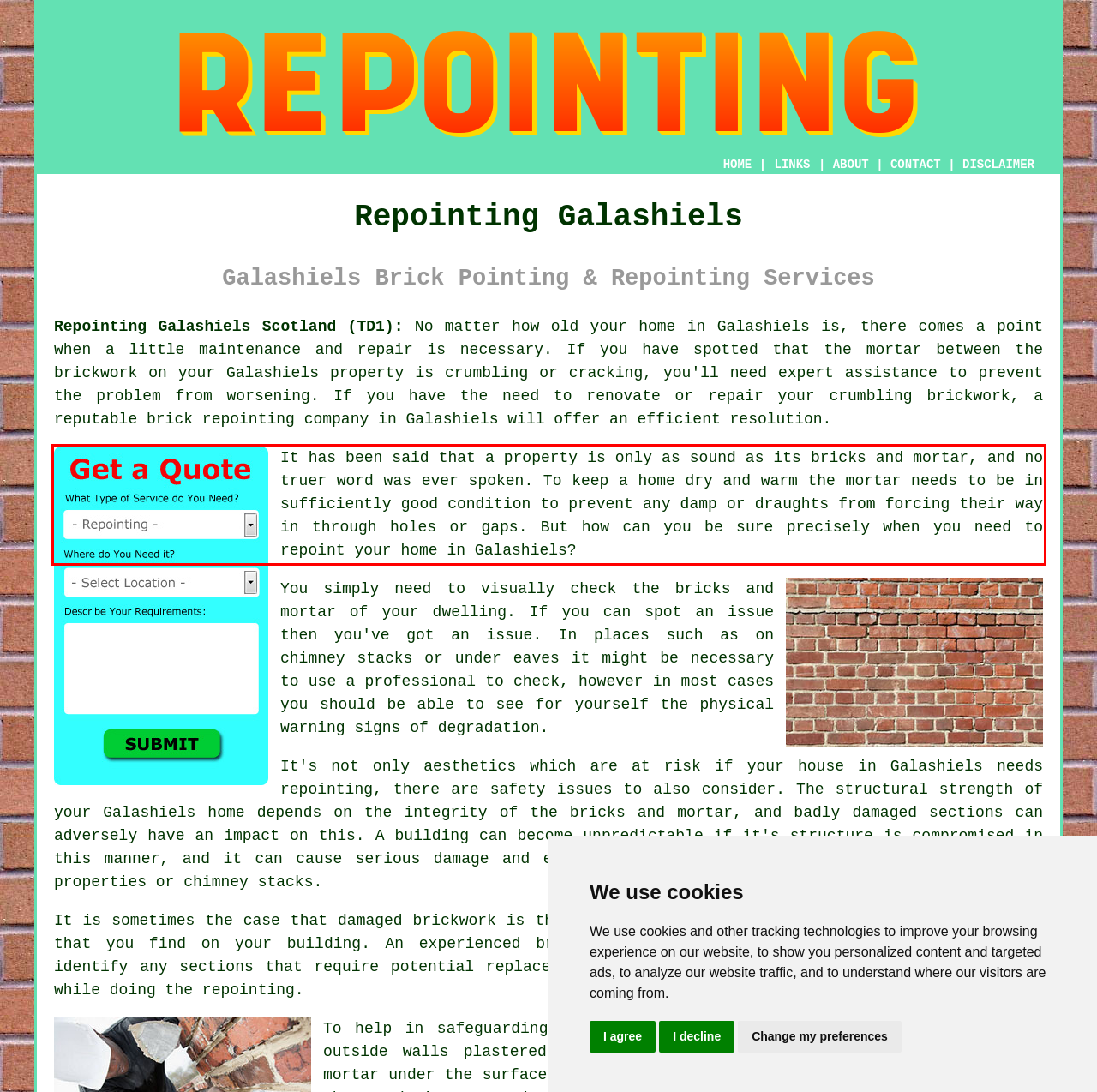Analyze the screenshot of the webpage and extract the text from the UI element that is inside the red bounding box.

It has been said that a property is only as sound as its bricks and mortar, and no truer word was ever spoken. To keep a home dry and warm the mortar needs to be in sufficiently good condition to prevent any damp or draughts from forcing their way in through holes or gaps. But how can you be sure precisely when you need to repoint your home in Galashiels?